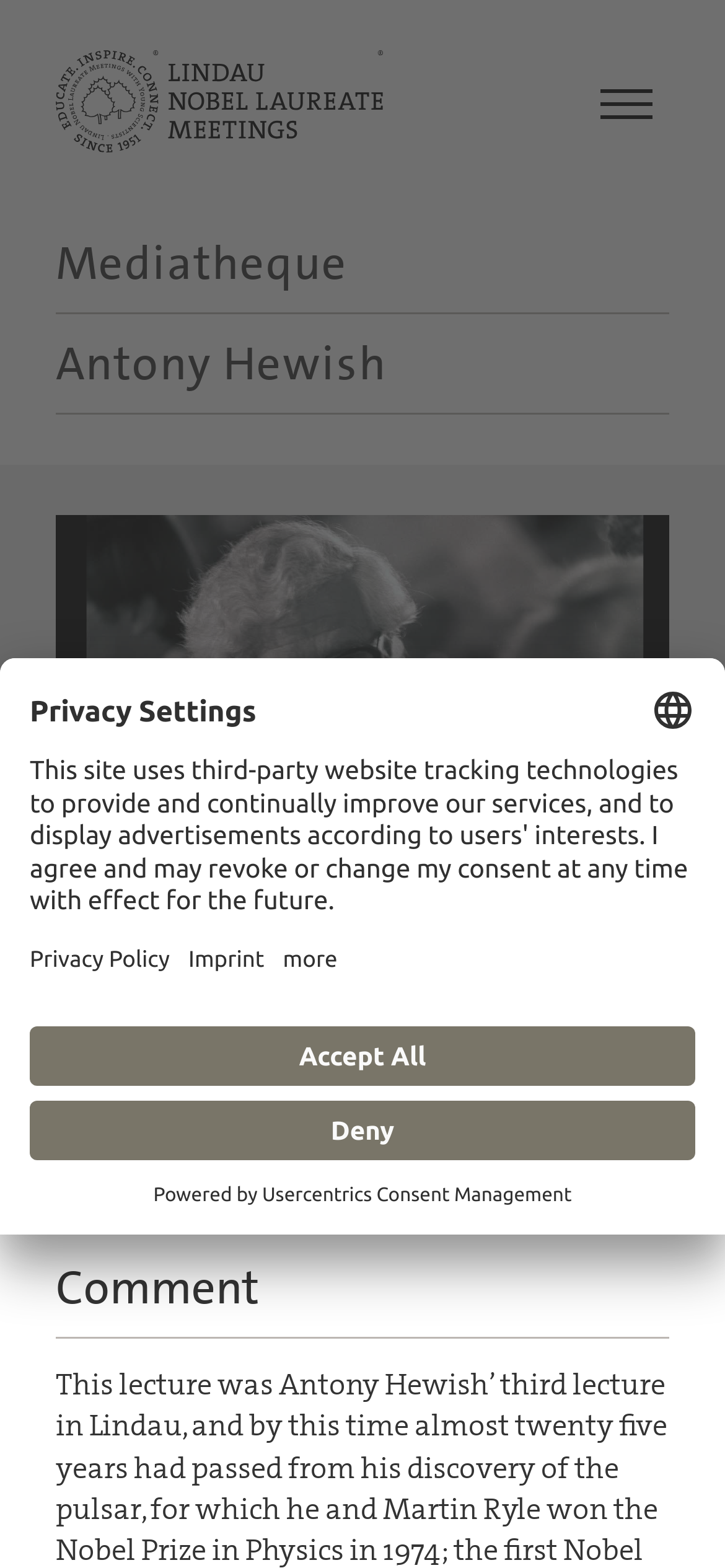What is the quality of the recording?
Please provide a single word or phrase as your answer based on the screenshot.

HD